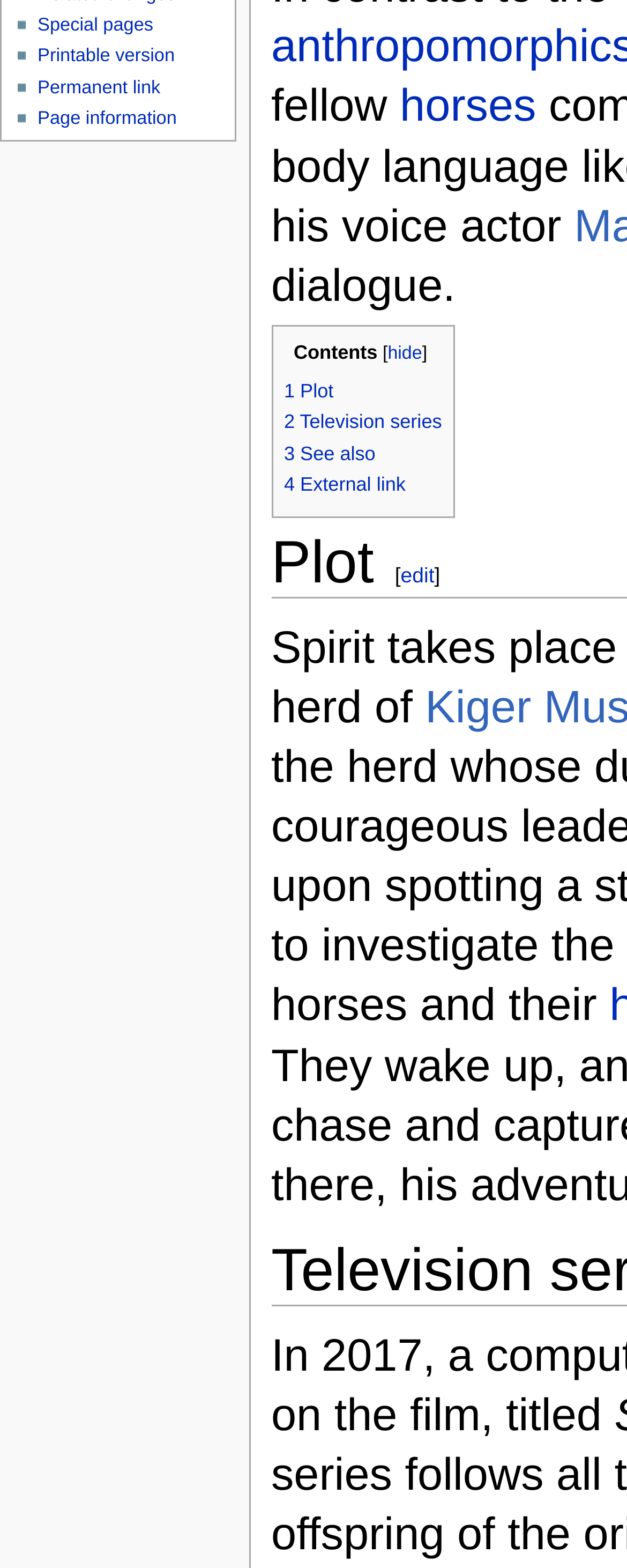Based on the description "Special pages", find the bounding box of the specified UI element.

[0.06, 0.01, 0.244, 0.023]